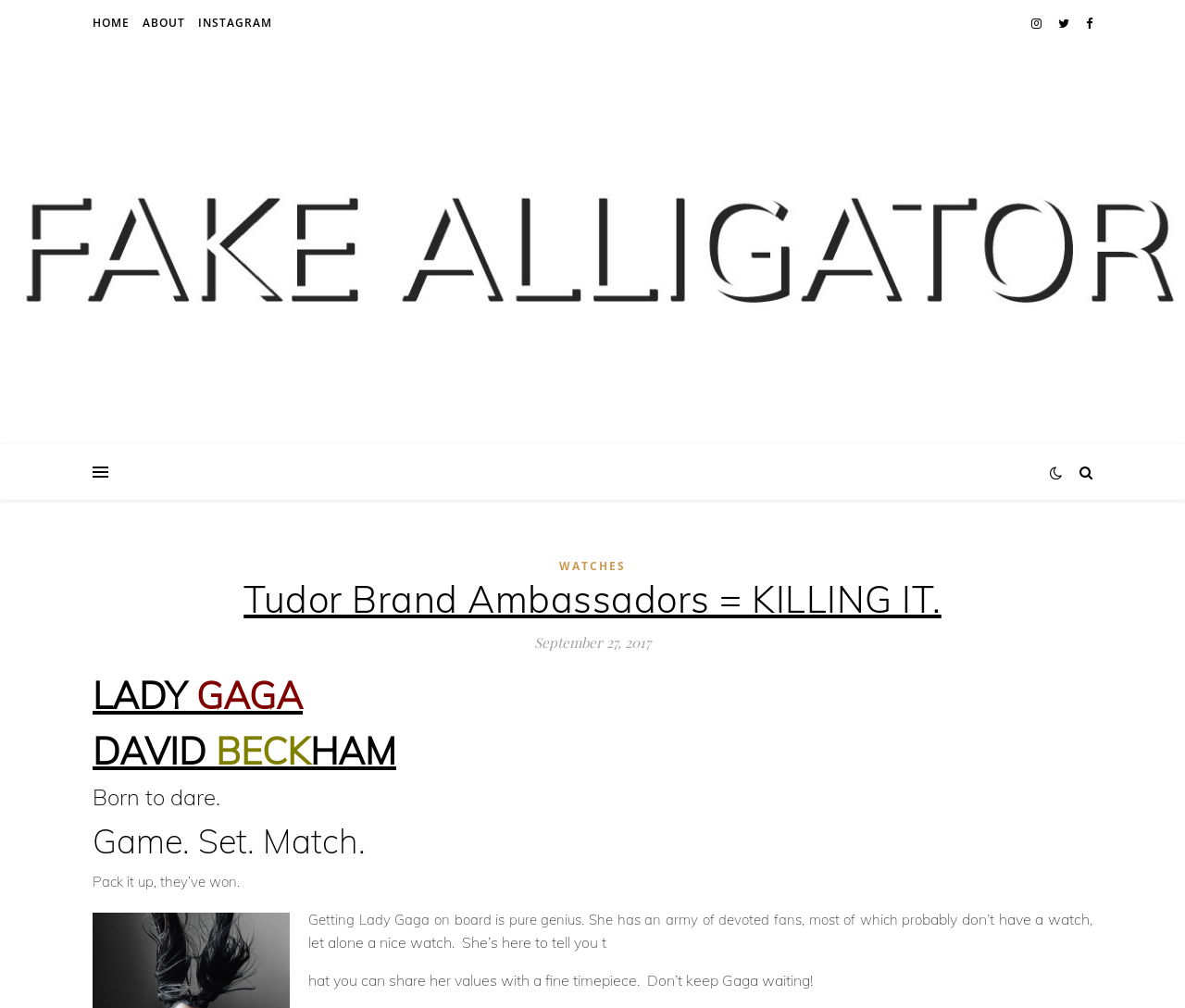Can you identify and provide the main heading of the webpage?

Tudor Brand Ambassadors = KILLING IT.